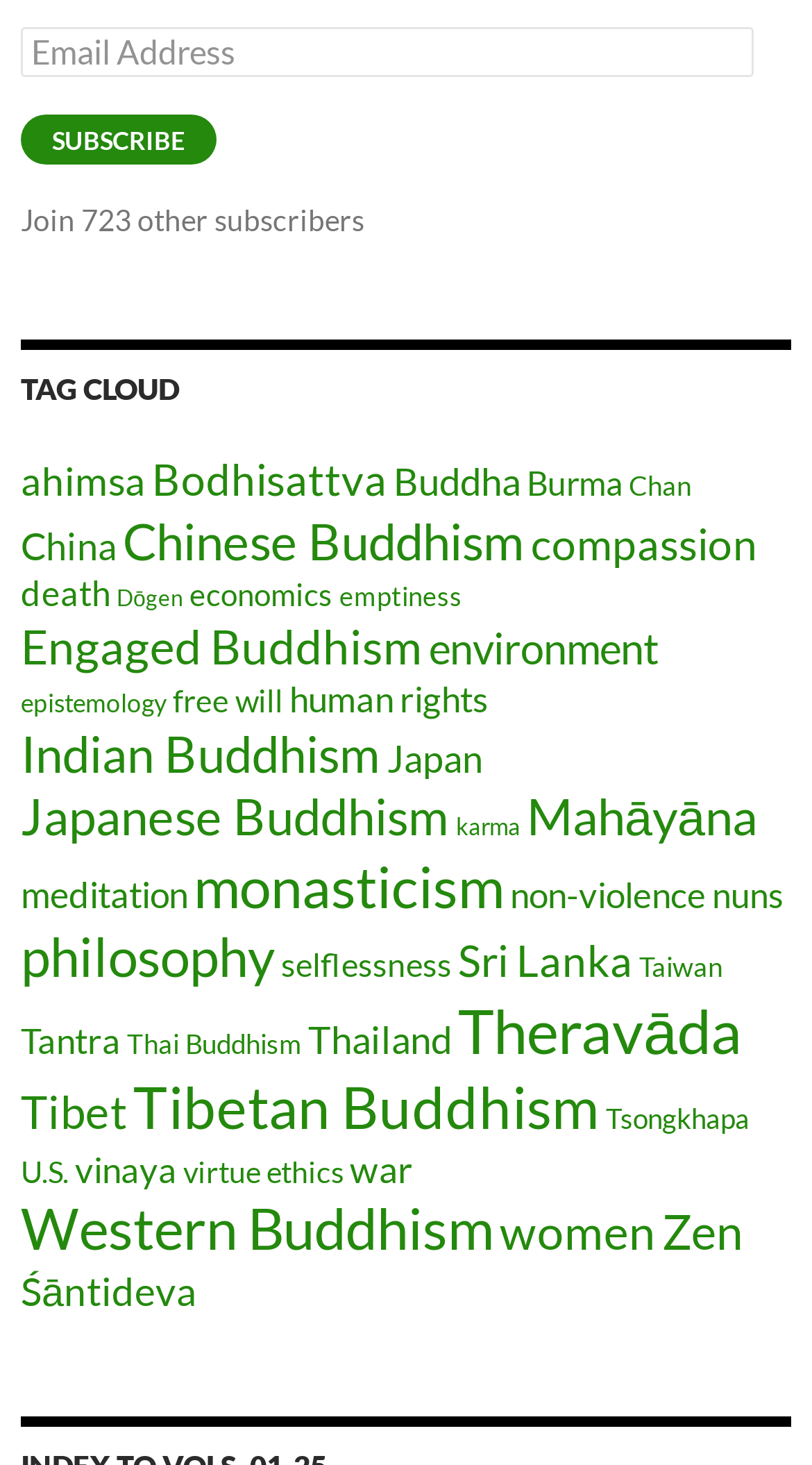What is the purpose of the textbox?
Craft a detailed and extensive response to the question.

The textbox is labeled as 'Email Address' and is required, indicating that it is used to input an email address, likely for subscription or newsletter purposes.